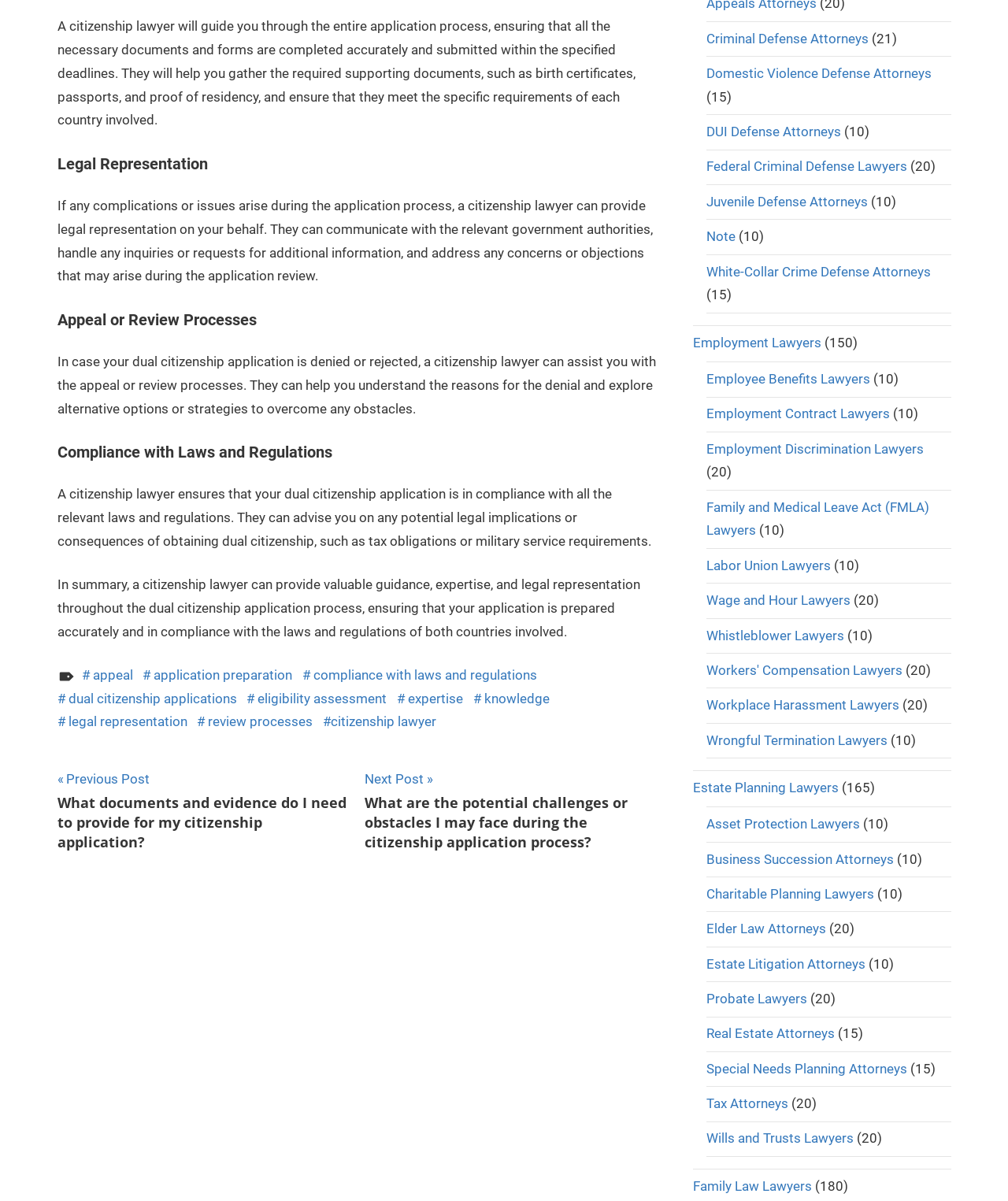Show the bounding box coordinates for the HTML element as described: "Employment Lawyers".

[0.687, 0.279, 0.815, 0.292]